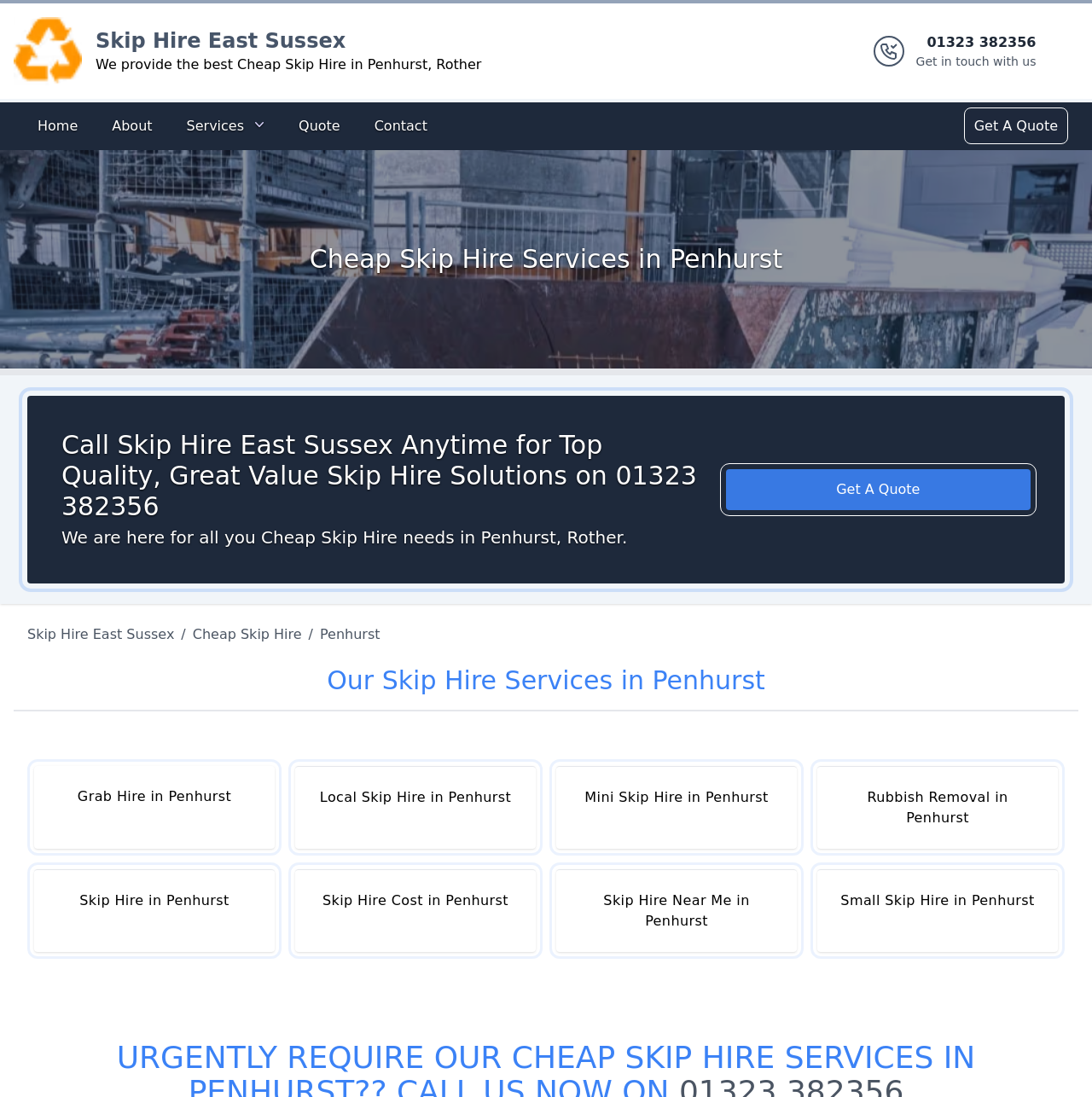Please identify the bounding box coordinates of the element I need to click to follow this instruction: "Learn more about Cheap Skip Hire Services in Penhurst".

[0.0, 0.222, 1.0, 0.25]